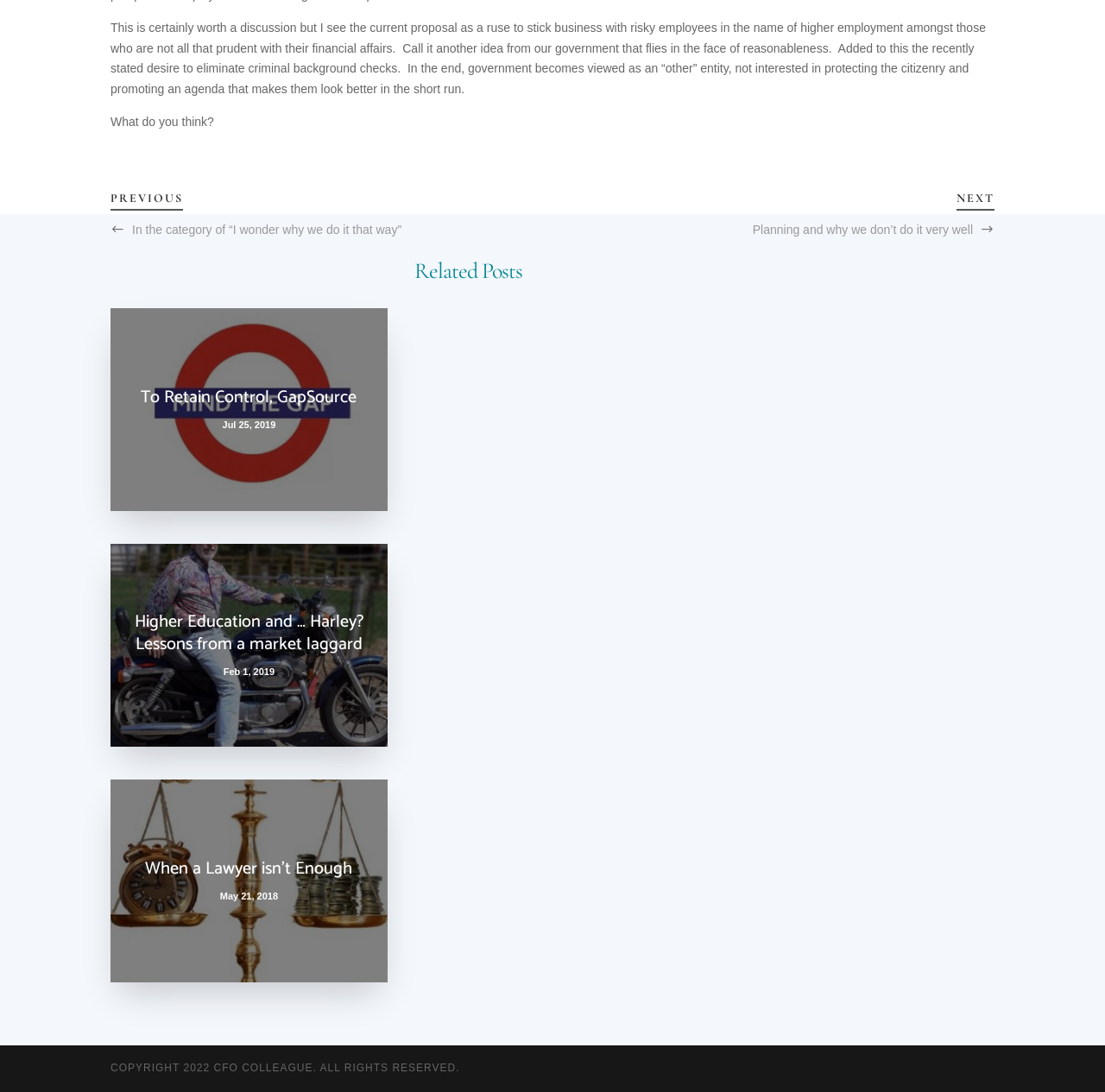Identify the coordinates of the bounding box for the element described below: "When a Lawyer isn't Enough". Return the coordinates as four float numbers between 0 and 1: [left, top, right, bottom].

[0.132, 0.783, 0.319, 0.809]